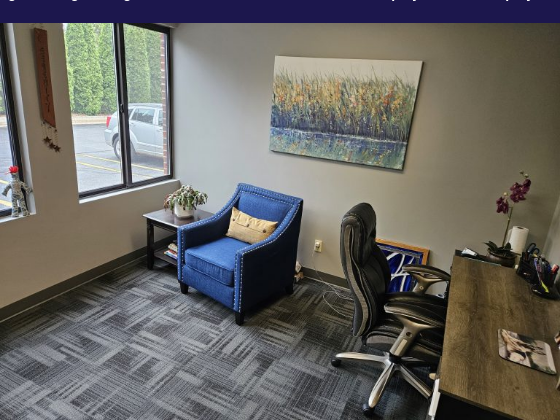Explain the contents of the image with as much detail as possible.

This image showcases a cozy and inviting counseling office space designed for comfort and productivity. To the left, a large window allows natural light to flow in, illuminating the room with a soft glow, while offering a view of the outside greenery. 

In the foreground, a bright blue chair, adorned with a cushion, provides a welcoming spot for clients, emphasizing a relaxed atmosphere. Adjacent to it, a small table features a potted plant that adds a touch of greenery to the space. 

On the right, a sleek wooden desk with an ergonomic black office chair speaks to the functional aspect of the room, ideal for consultations and note-taking. Above the desk, an eye-catching piece of artwork depicting a meadow adds an uplifting focal point, enhancing the tranquility of the environment. Overall, this space reflects the ethos of J & A Counseling and Evaluation, highlighting their commitment to providing a comfortable setting for individuals seeking support in mental health and addiction treatment.